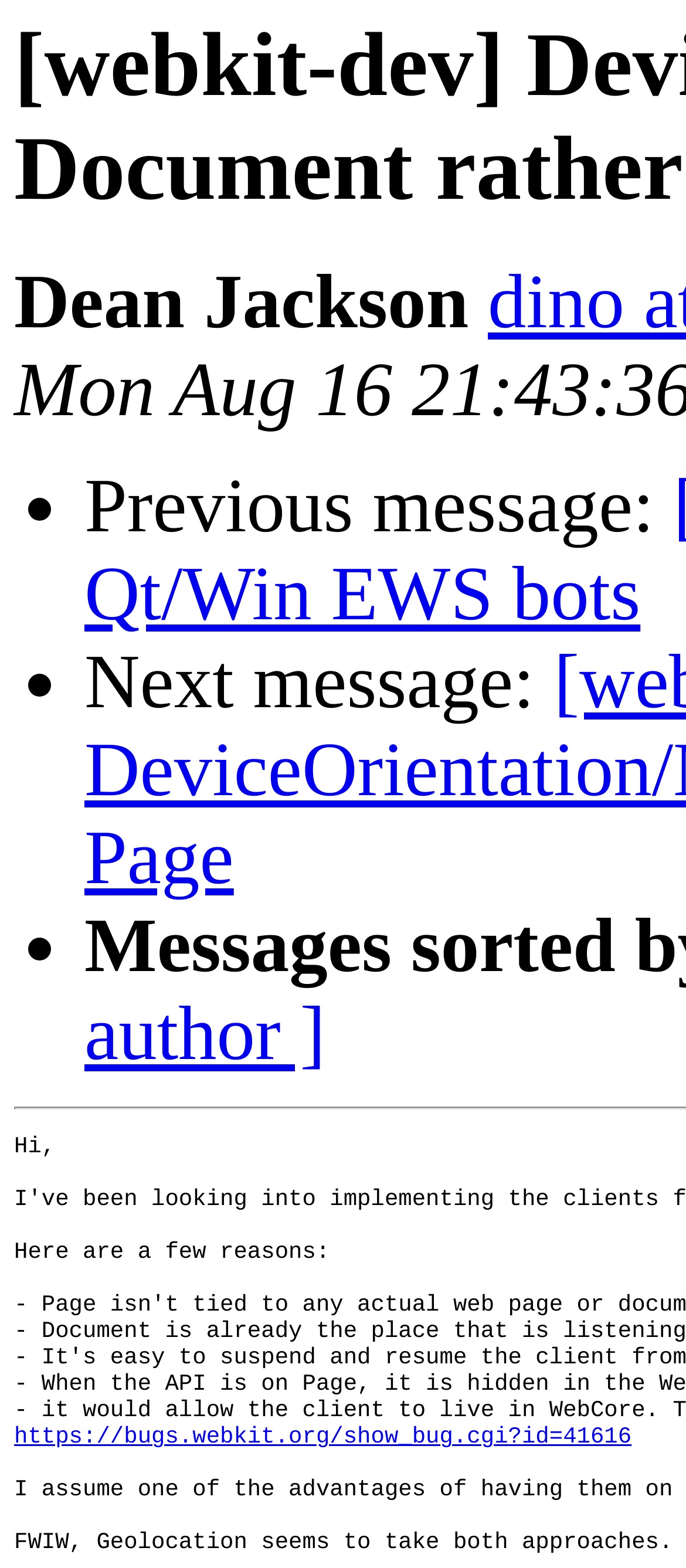Provide the bounding box coordinates of the HTML element this sentence describes: "https://bugs.webkit.org/show_bug.cgi?id=41616". The bounding box coordinates consist of four float numbers between 0 and 1, i.e., [left, top, right, bottom].

[0.021, 0.908, 0.924, 0.925]